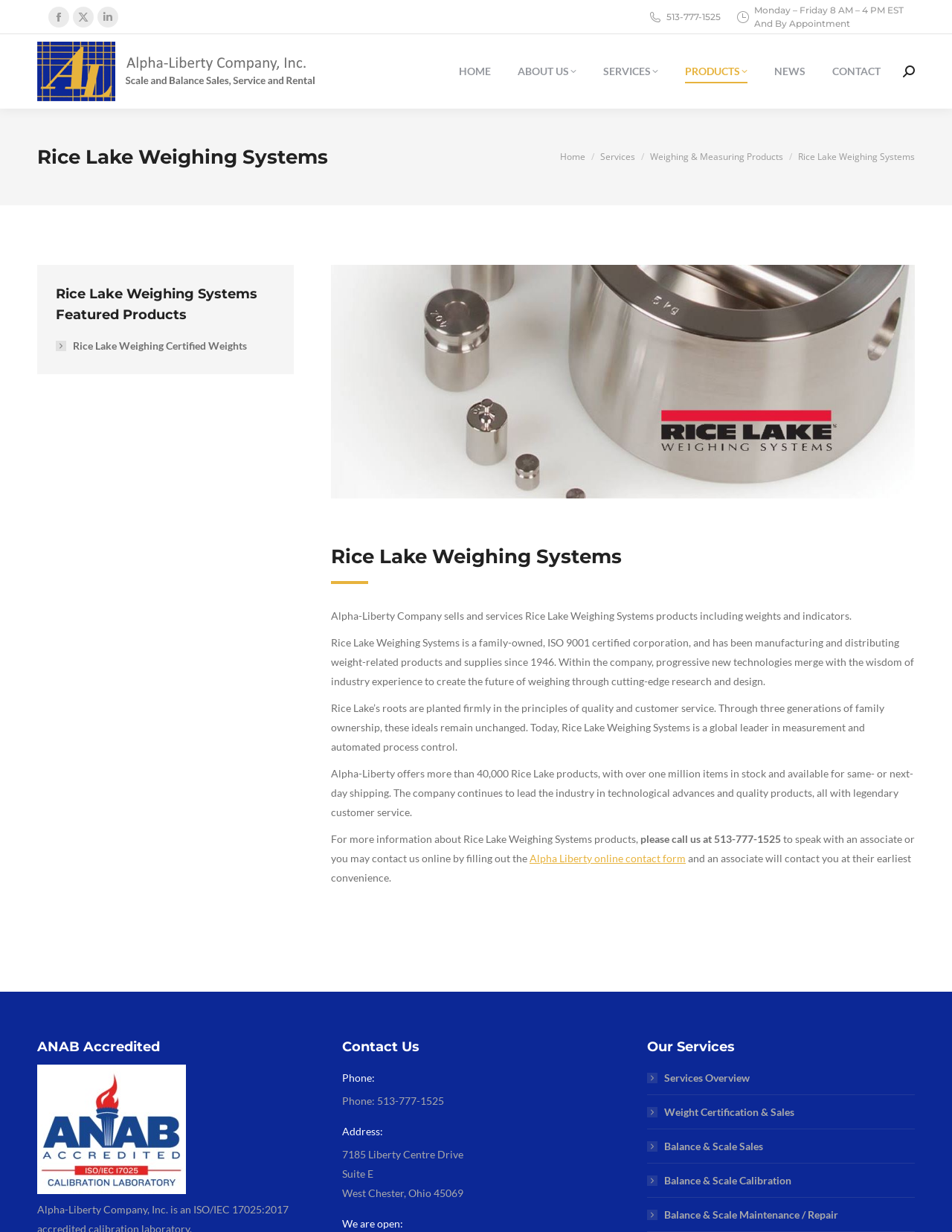Extract the heading text from the webpage.

Rice Lake Weighing Systems